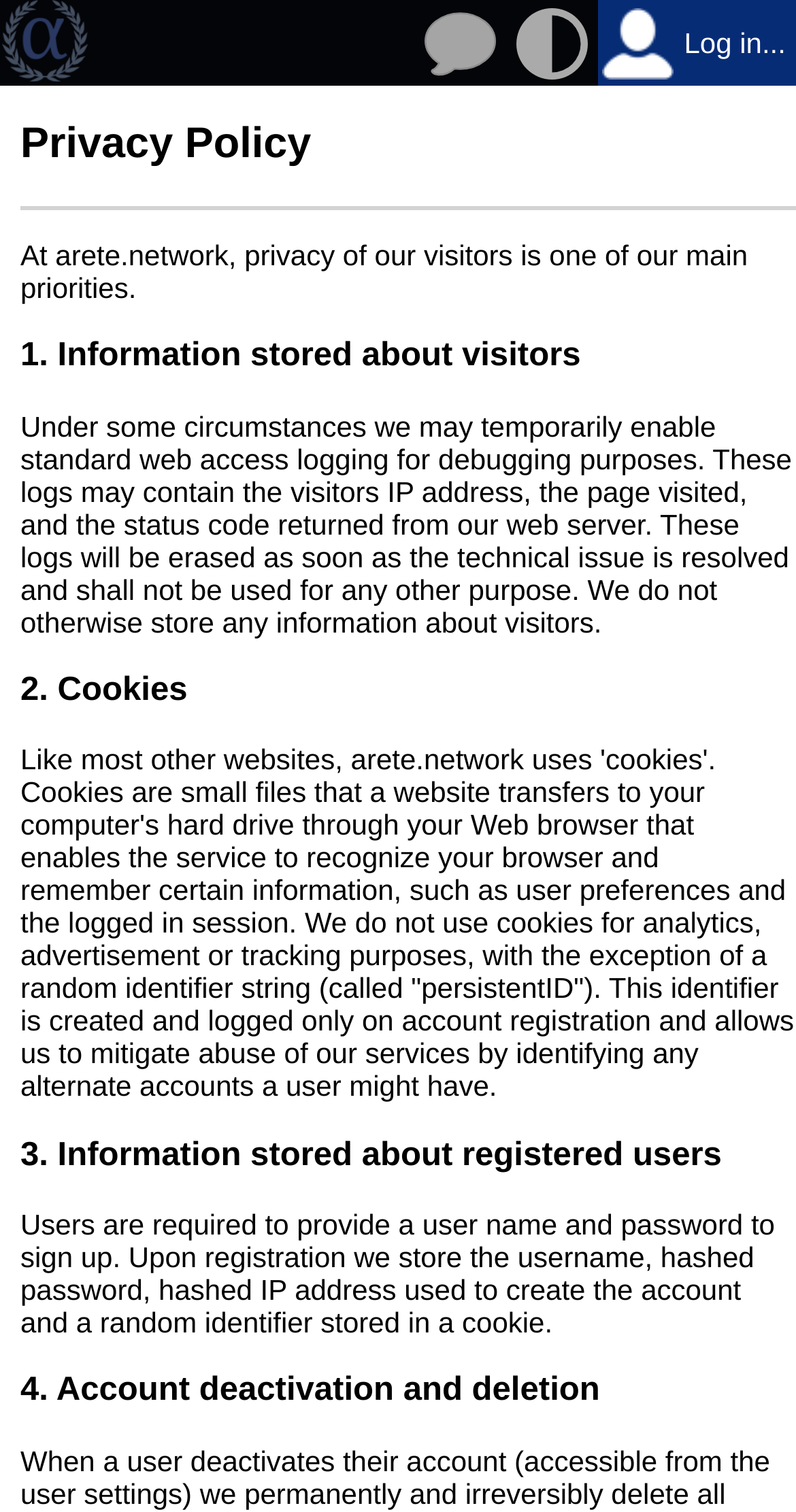Answer the question briefly using a single word or phrase: 
What is the main priority of arete.network?

Privacy of visitors